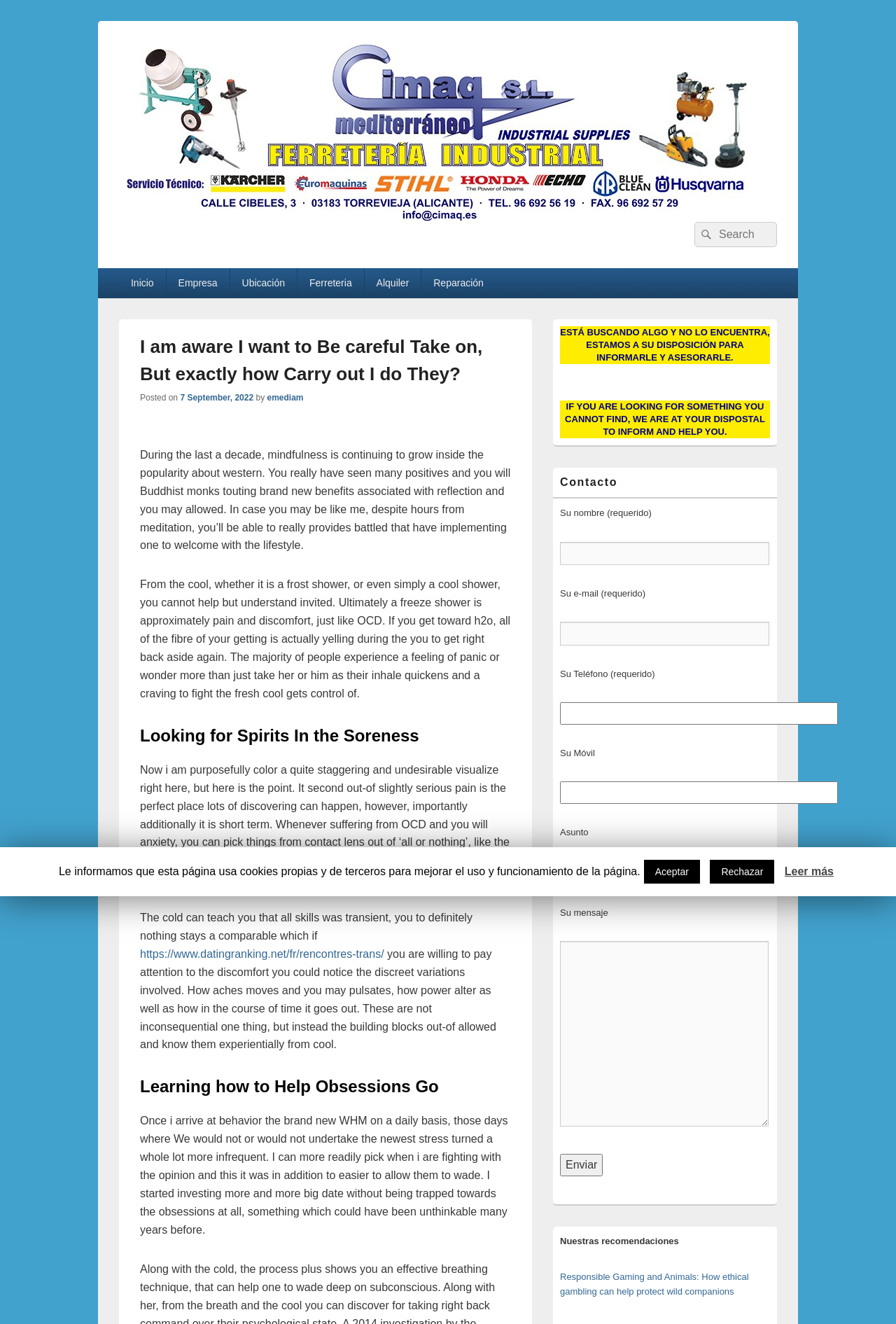What is the name of the company?
Look at the screenshot and give a one-word or phrase answer.

CIMAQ MEDITERRANEO